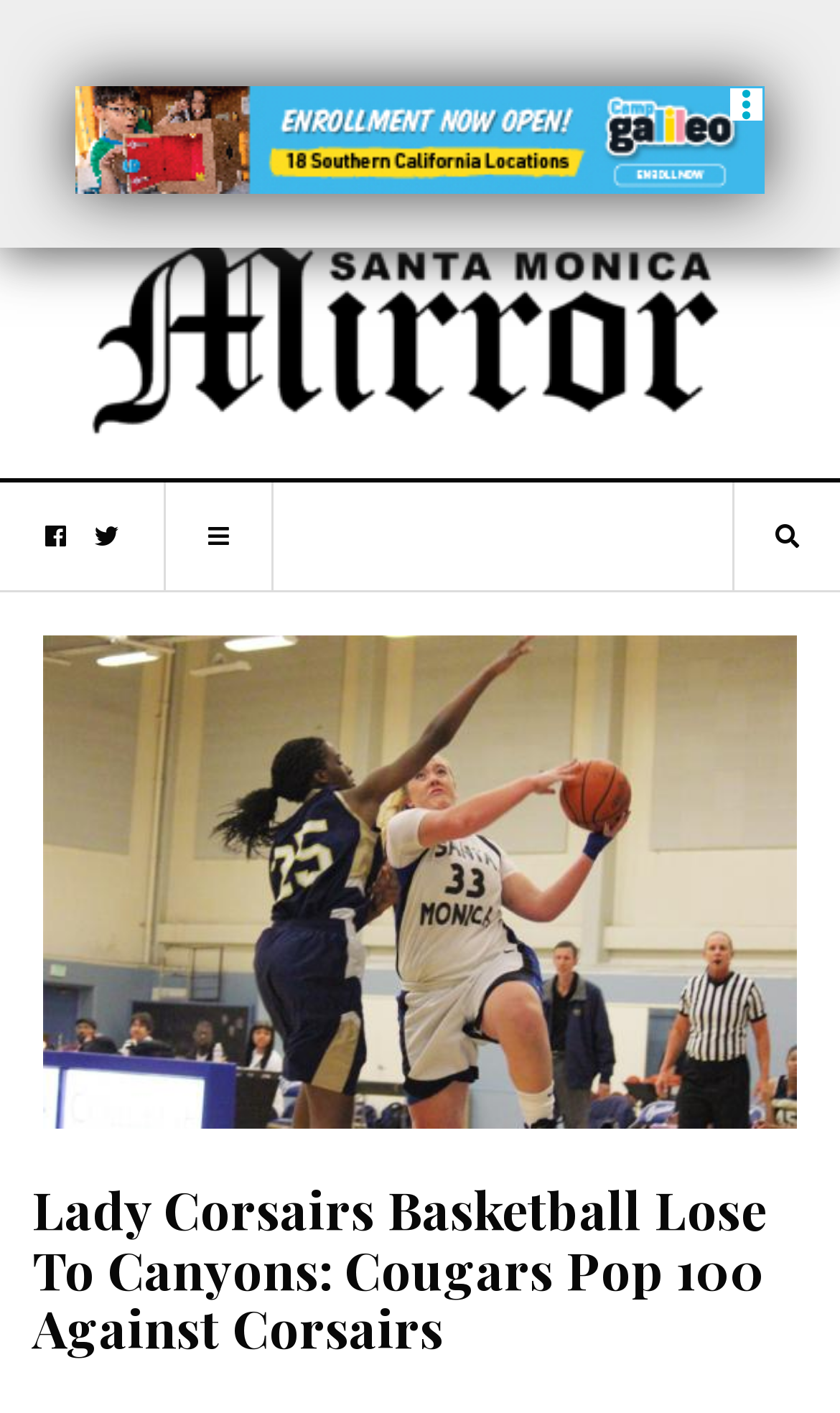Identify the main heading of the webpage and provide its text content.

Lady Corsairs Basketball Lose To Canyons: Cougars Pop 100 Against Corsairs